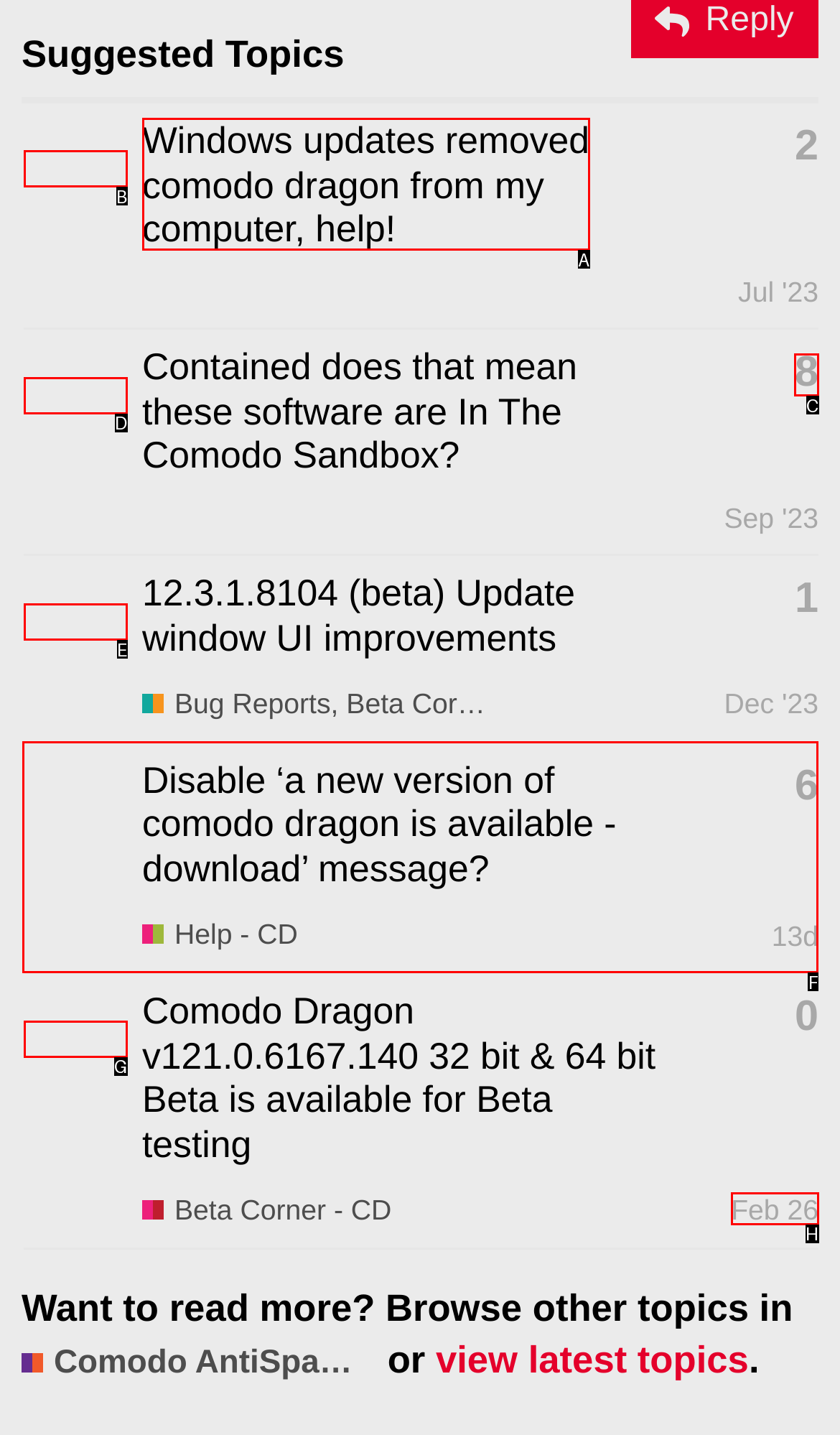Identify the HTML element I need to click to complete this task: Check replies of topic 'Disable ‘a new version of comodo dragon is available - download’ message?' Provide the option's letter from the available choices.

F